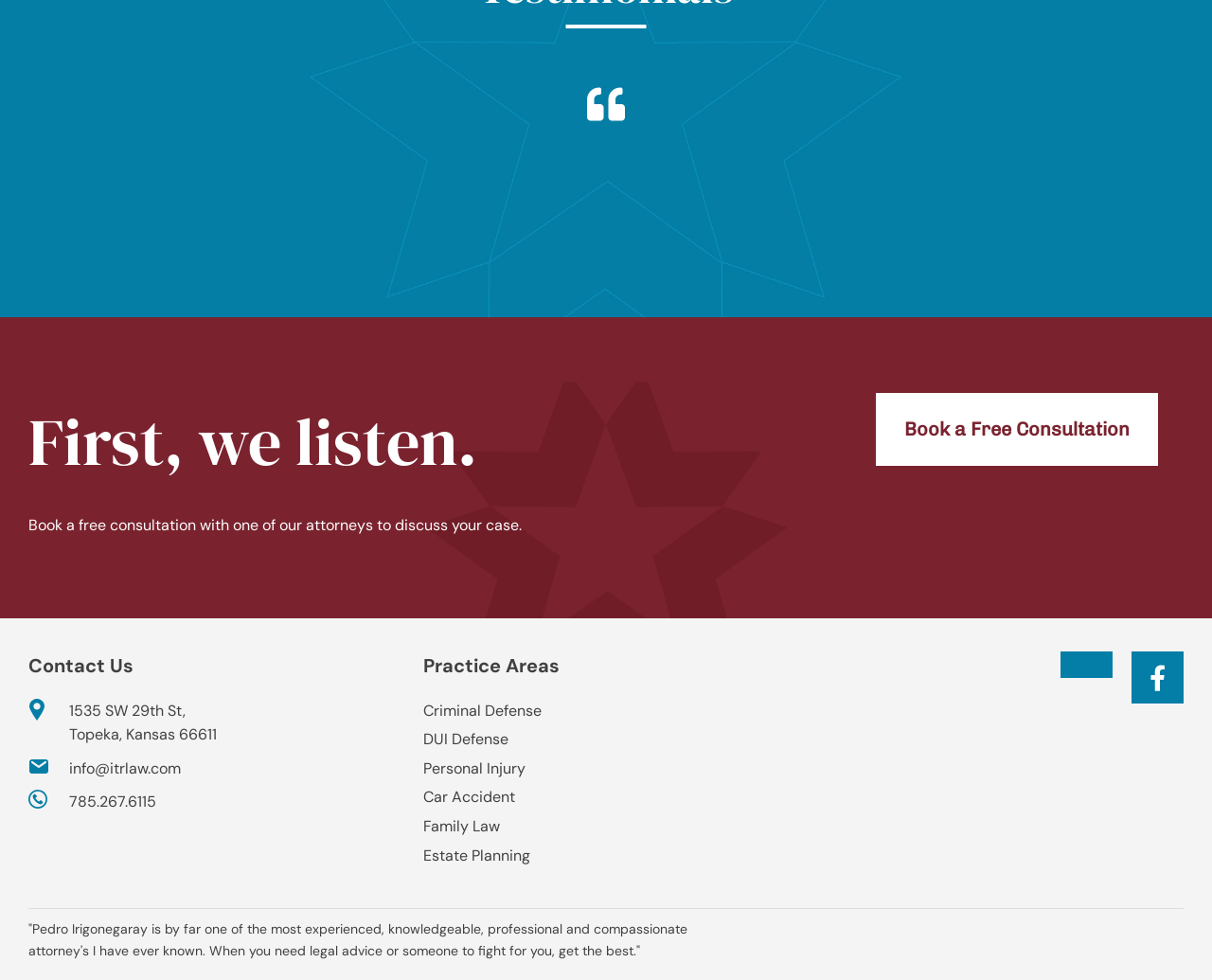Please identify the bounding box coordinates of the clickable region that I should interact with to perform the following instruction: "Email us". The coordinates should be expressed as four float numbers between 0 and 1, i.e., [left, top, right, bottom].

[0.057, 0.772, 0.24, 0.797]